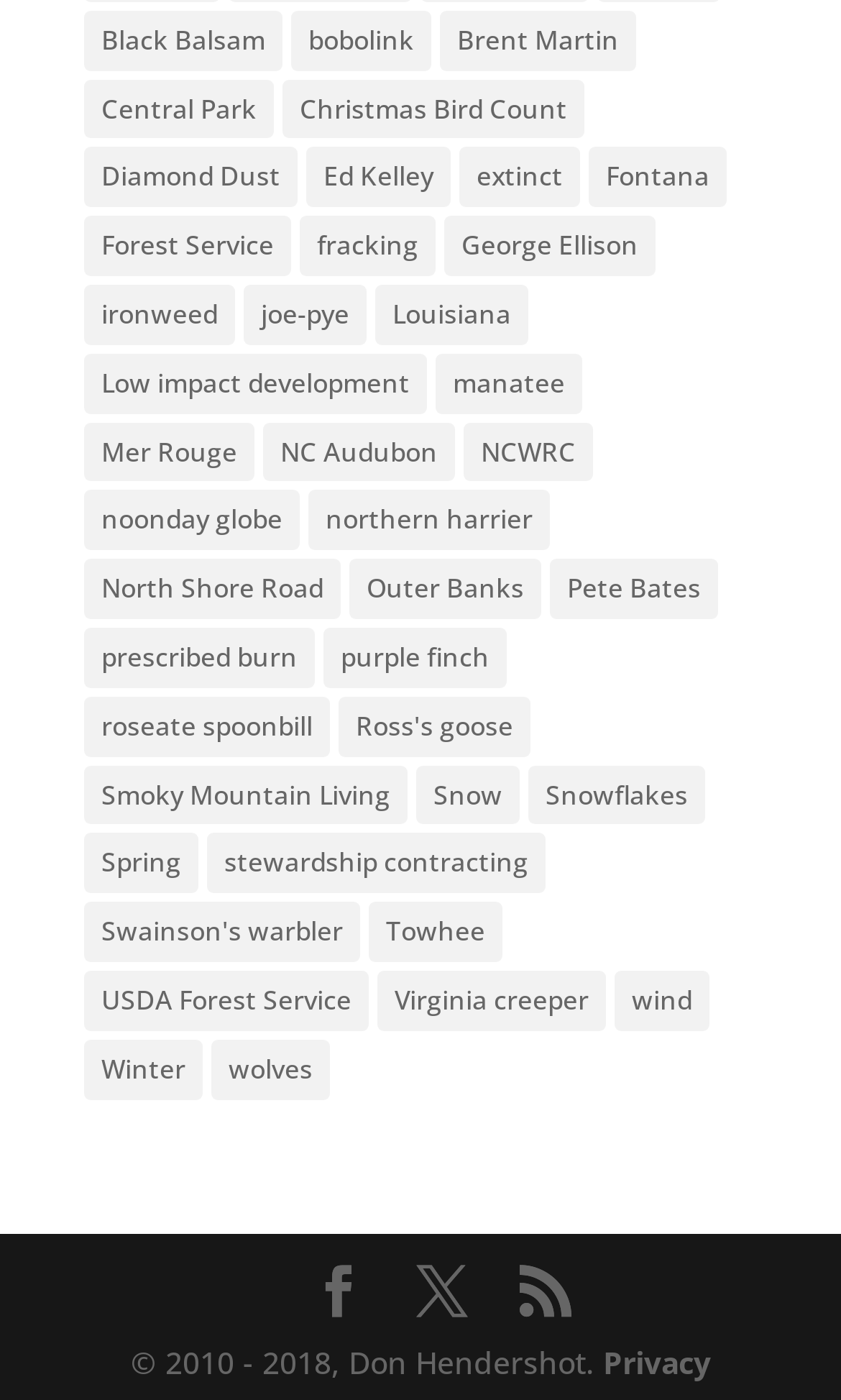Show the bounding box coordinates of the element that should be clicked to complete the task: "Learn about Forest Service".

[0.1, 0.154, 0.346, 0.197]